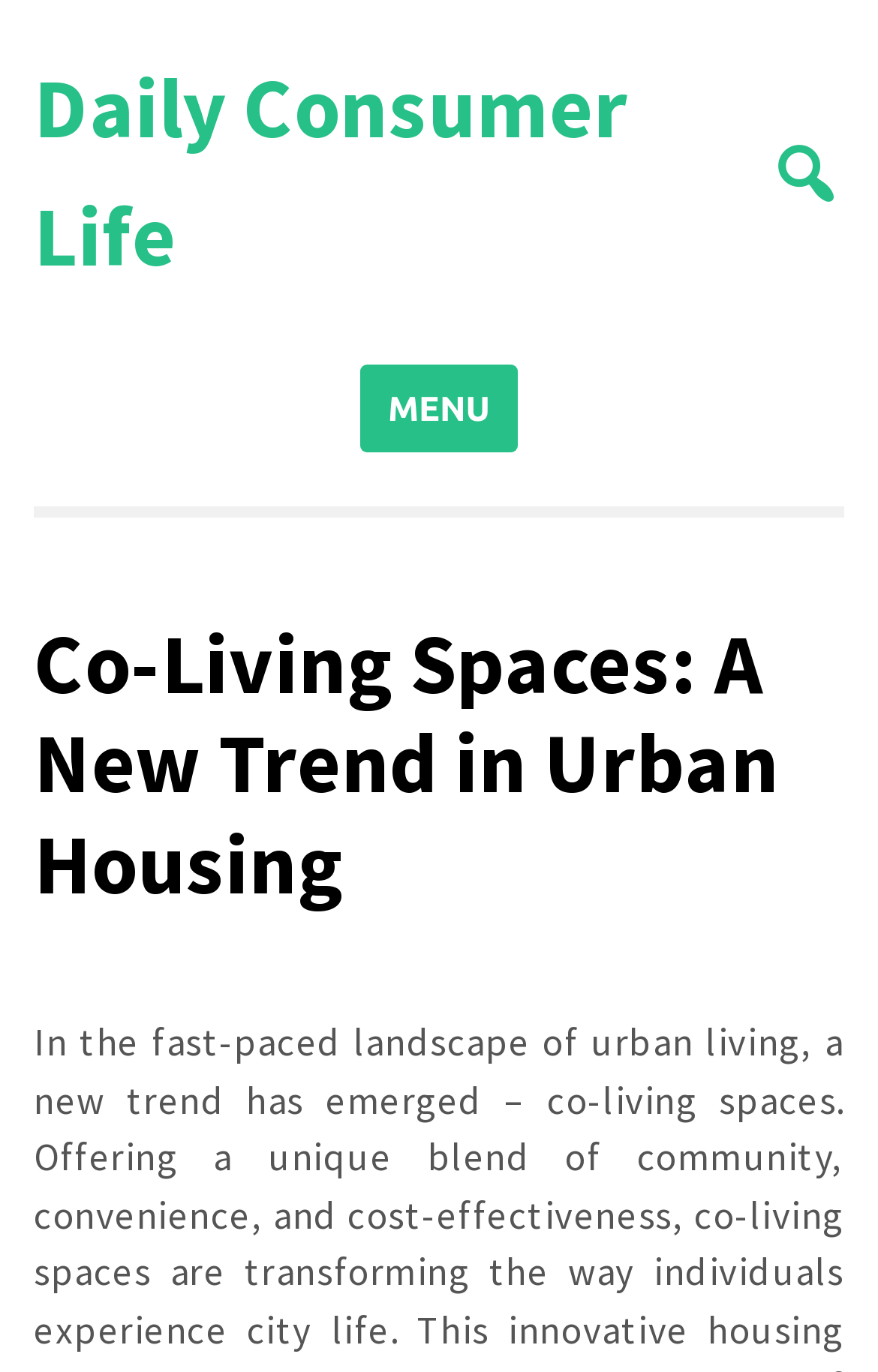Give a full account of the webpage's elements and their arrangement.

The webpage is about Co-Living Spaces, a new trend in urban housing, with a focus on apartments in Velachery. At the top, there is a heading titled "Daily Consumer Life" with a link to the same title. Below this heading, there is a search bar with a label "Search for:" and a button next to it. 

On the top-right corner, there is a button with an icon, and another button labeled "MENU" which, when expanded, controls a primary menu. This menu is headed by a title "Co-Living Spaces: A New Trend in Urban Housing", which is the same as the webpage title.